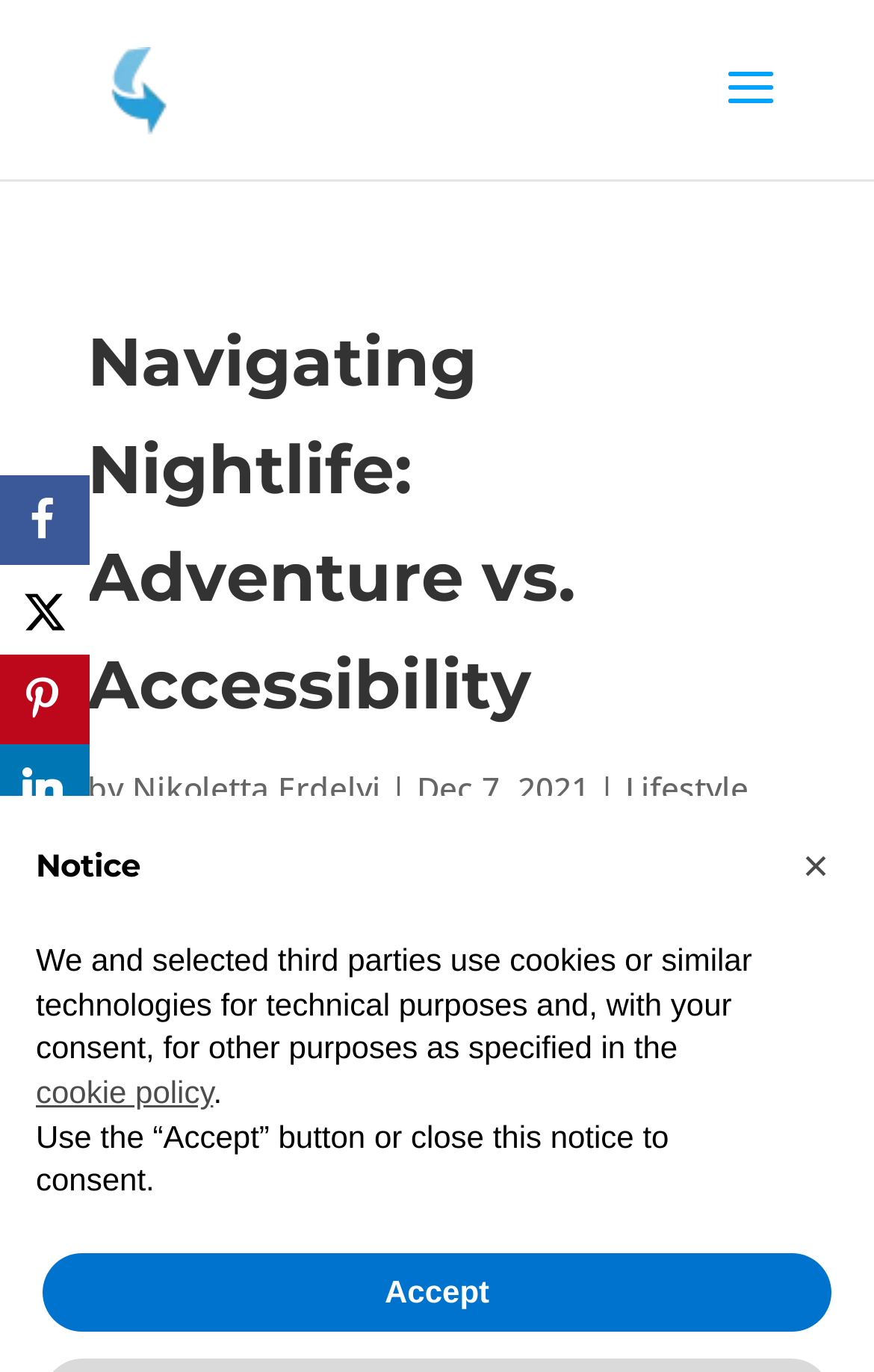Use a single word or phrase to answer this question: 
What is the date of the article?

Dec 7, 2021